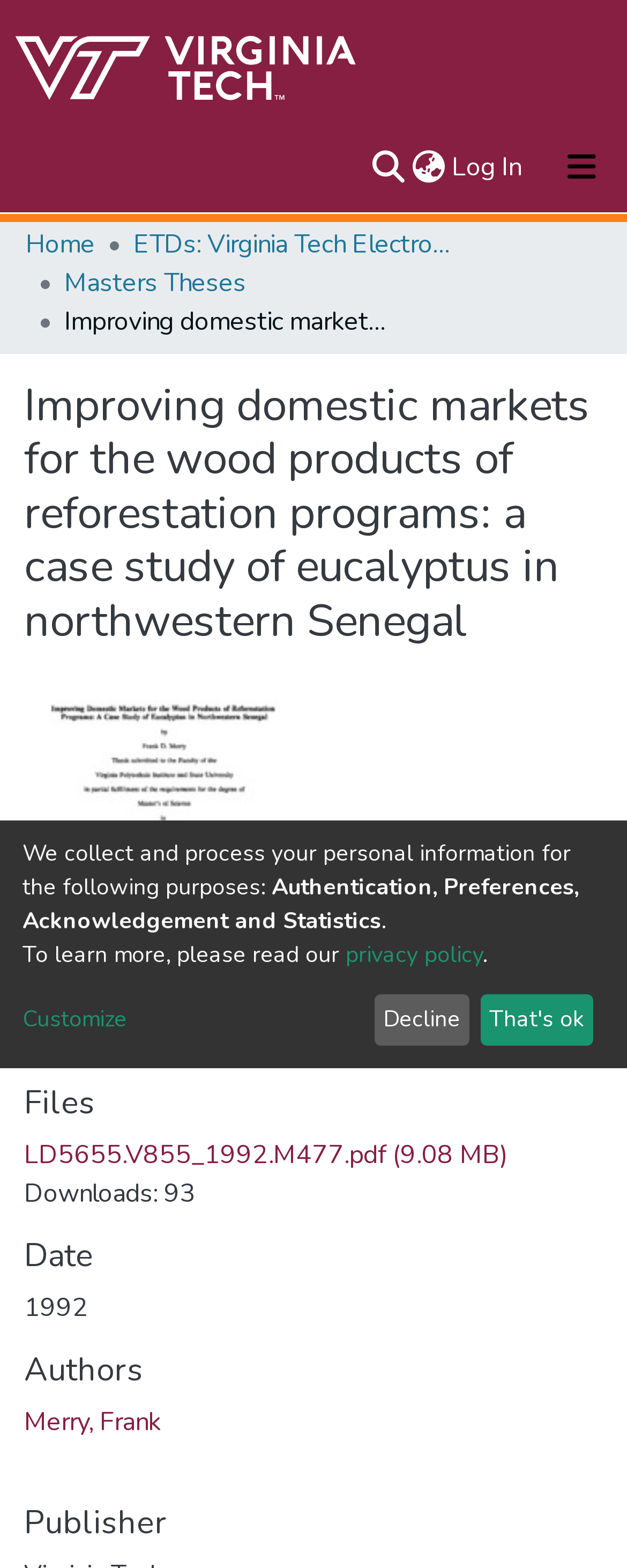Find the bounding box coordinates of the clickable area required to complete the following action: "Toggle navigation".

[0.856, 0.086, 1.0, 0.127]